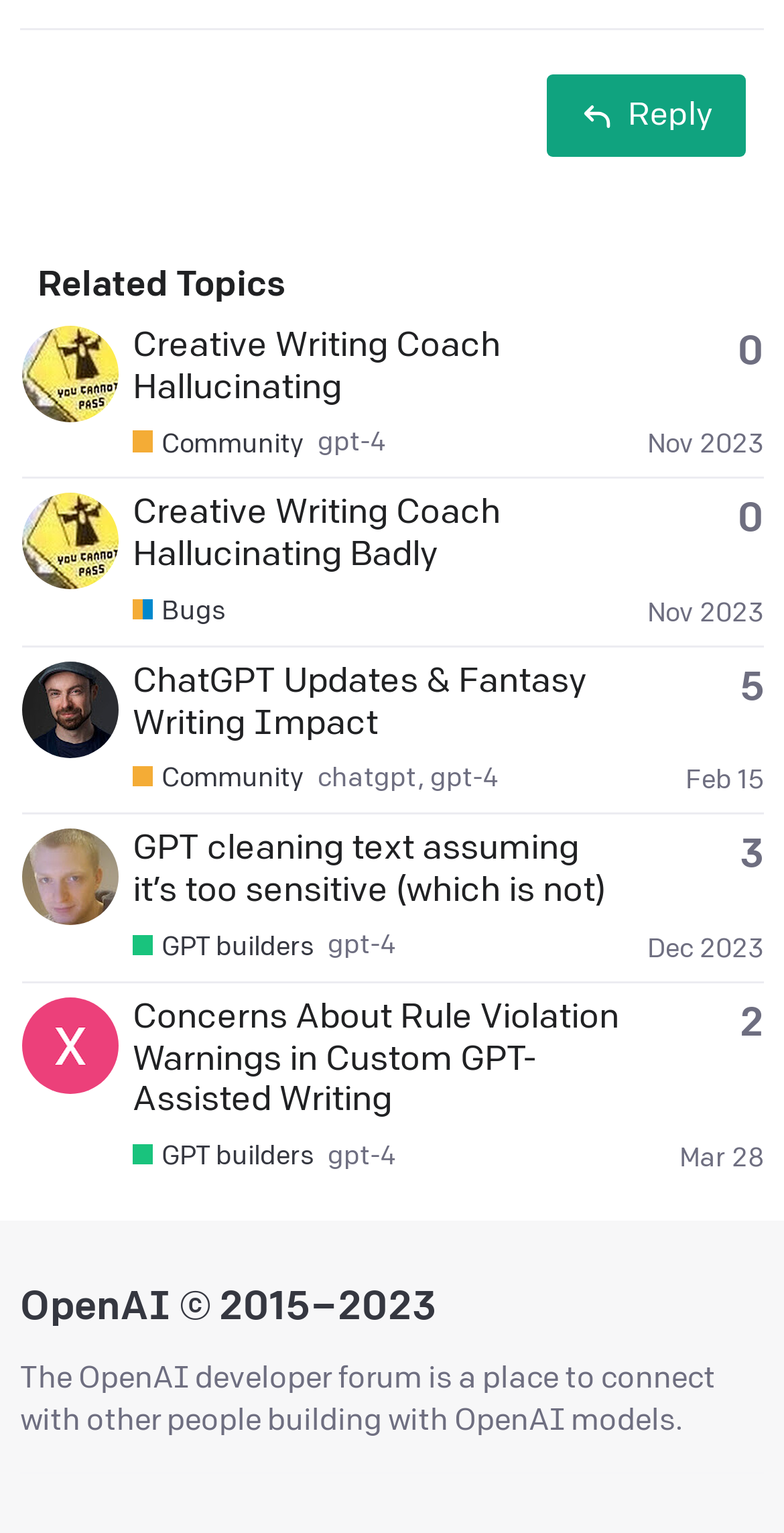Determine the bounding box coordinates of the region I should click to achieve the following instruction: "View a topic with 5 replies". Ensure the bounding box coordinates are four float numbers between 0 and 1, i.e., [left, top, right, bottom].

[0.944, 0.431, 0.974, 0.468]